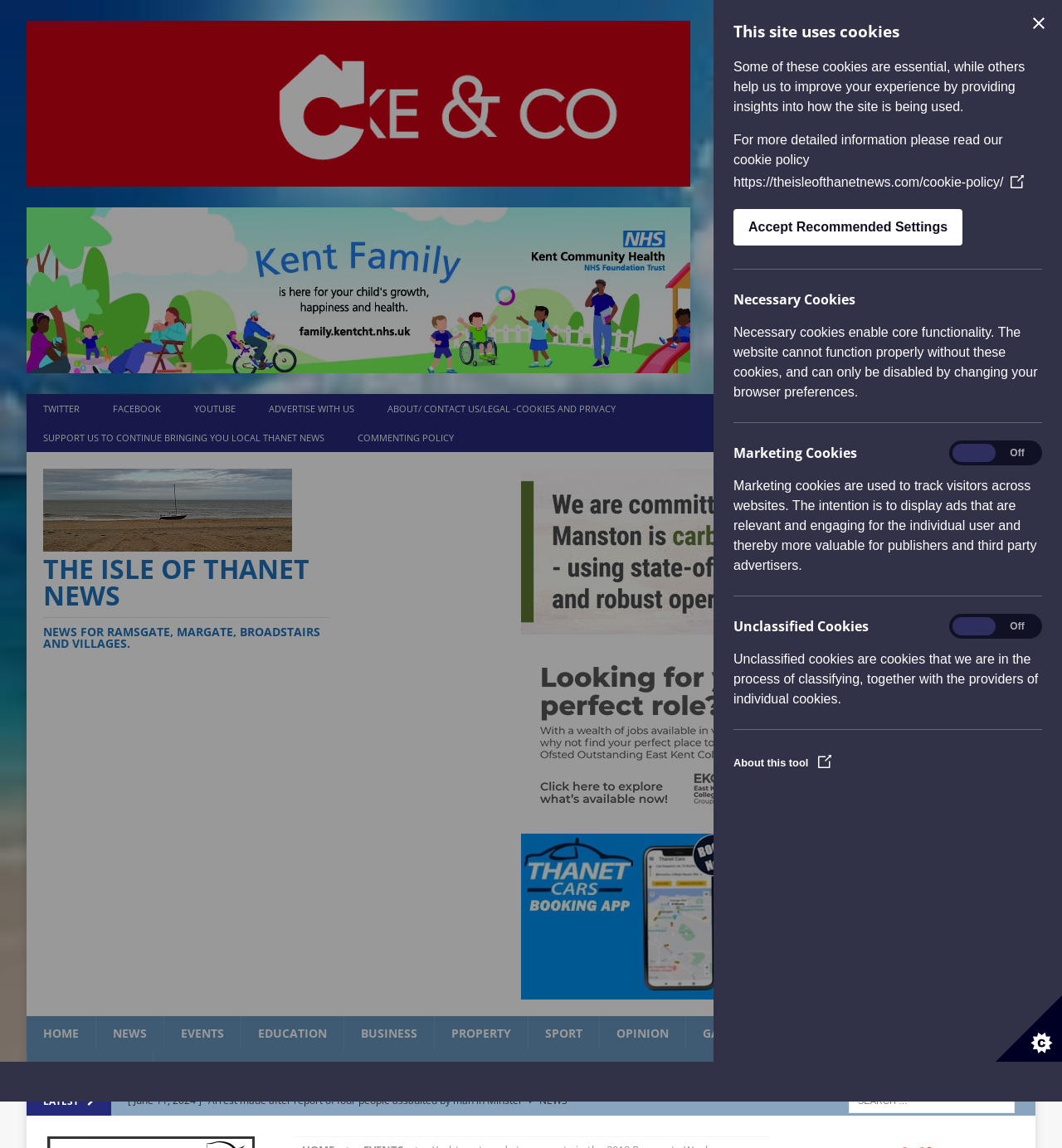Please specify the bounding box coordinates in the format (top-left x, top-left y, bottom-right x, bottom-right y), with values ranging from 0 to 1. Identify the bounding box for the UI component described as follows: Advertise with us

[0.866, 0.343, 0.893, 0.368]